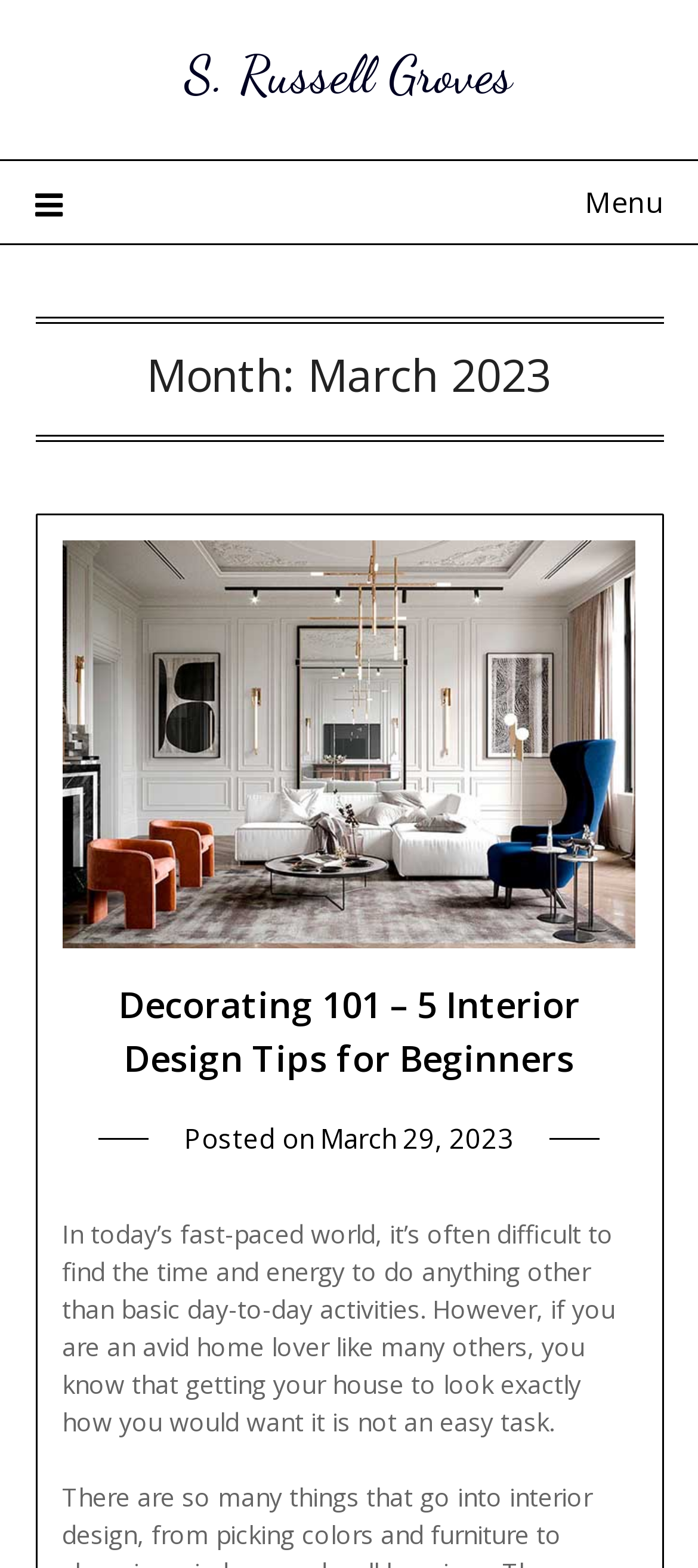Provide a brief response in the form of a single word or phrase:
What is the topic of the article?

Interior Design